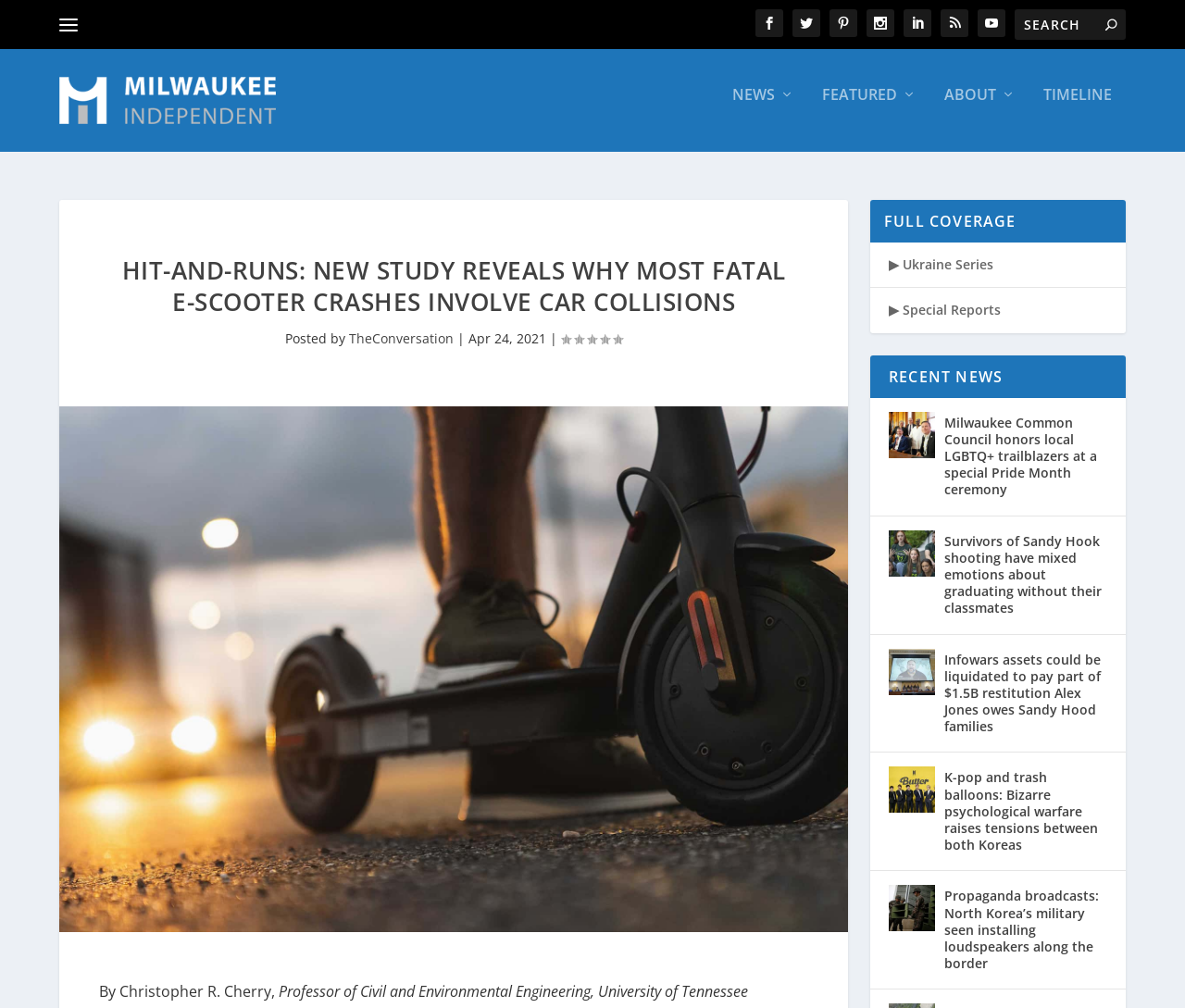Who is the author of the main article?
Refer to the screenshot and answer in one word or phrase.

Christopher R. Cherry